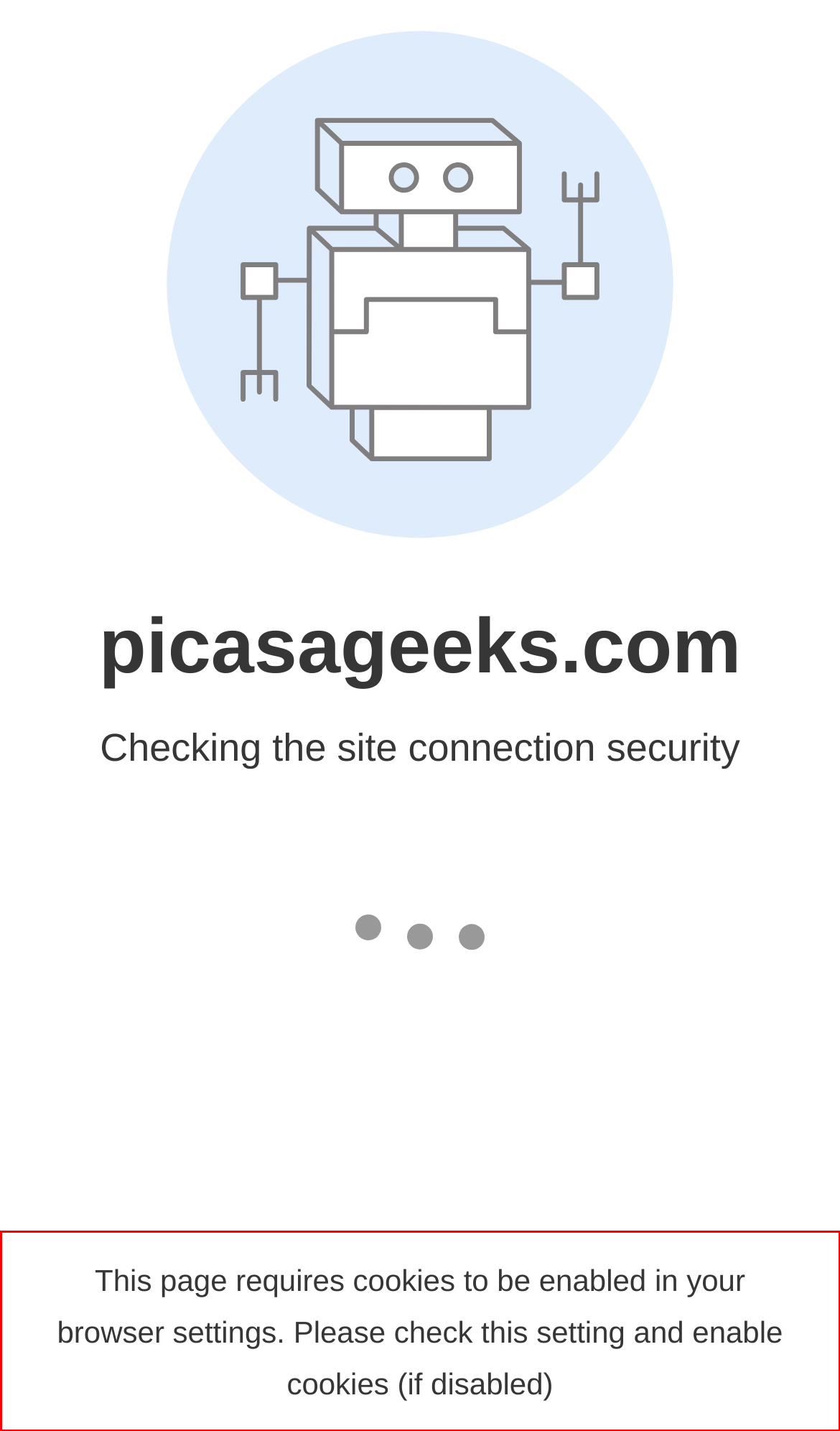Locate the red bounding box in the provided webpage screenshot and use OCR to determine the text content inside it.

This page requires cookies to be enabled in your browser settings. Please check this setting and enable cookies (if disabled)